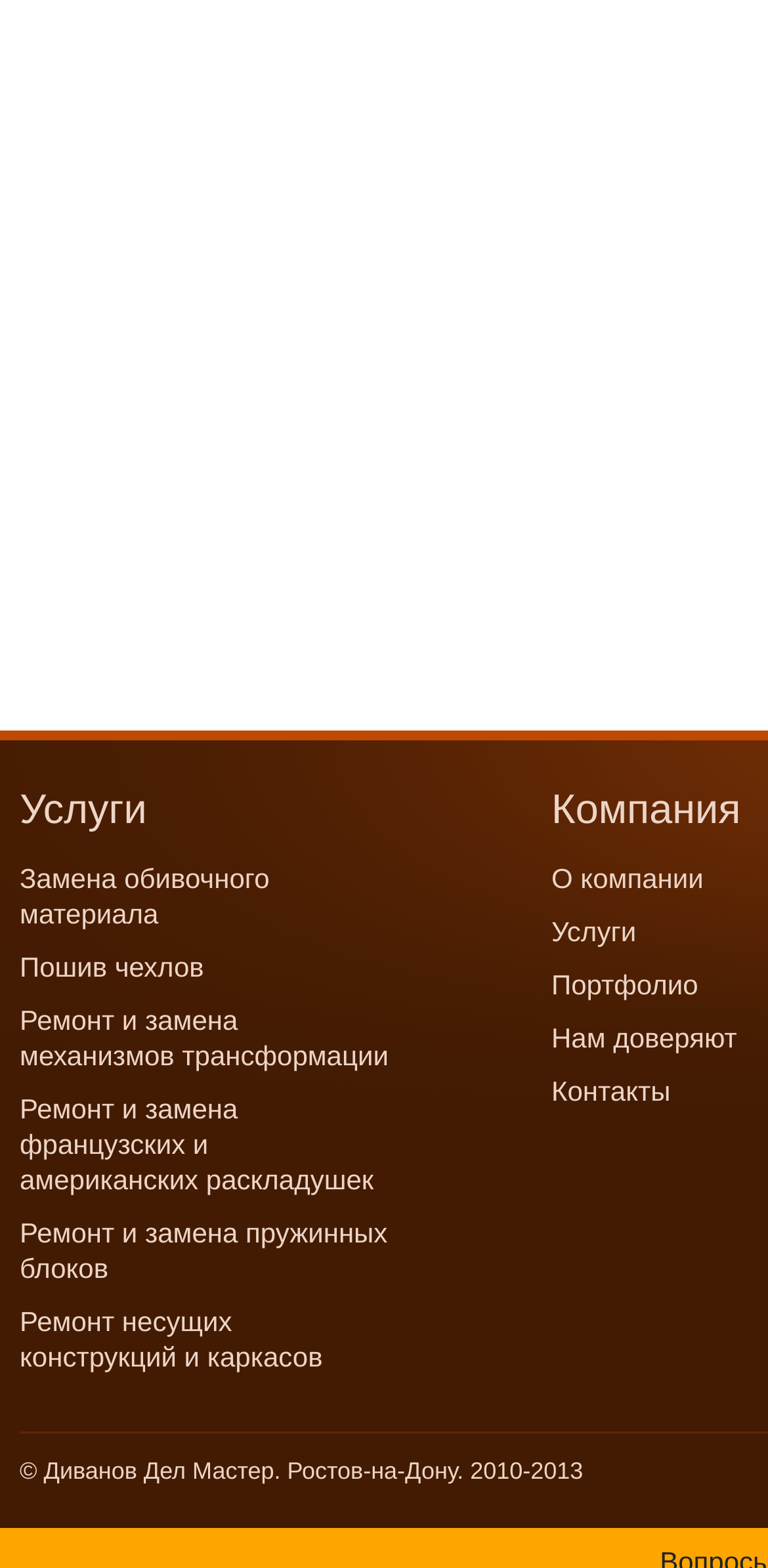Please identify the bounding box coordinates of the element's region that should be clicked to execute the following instruction: "Go to 'Контакты'". The bounding box coordinates must be four float numbers between 0 and 1, i.e., [left, top, right, bottom].

[0.718, 0.686, 0.873, 0.706]